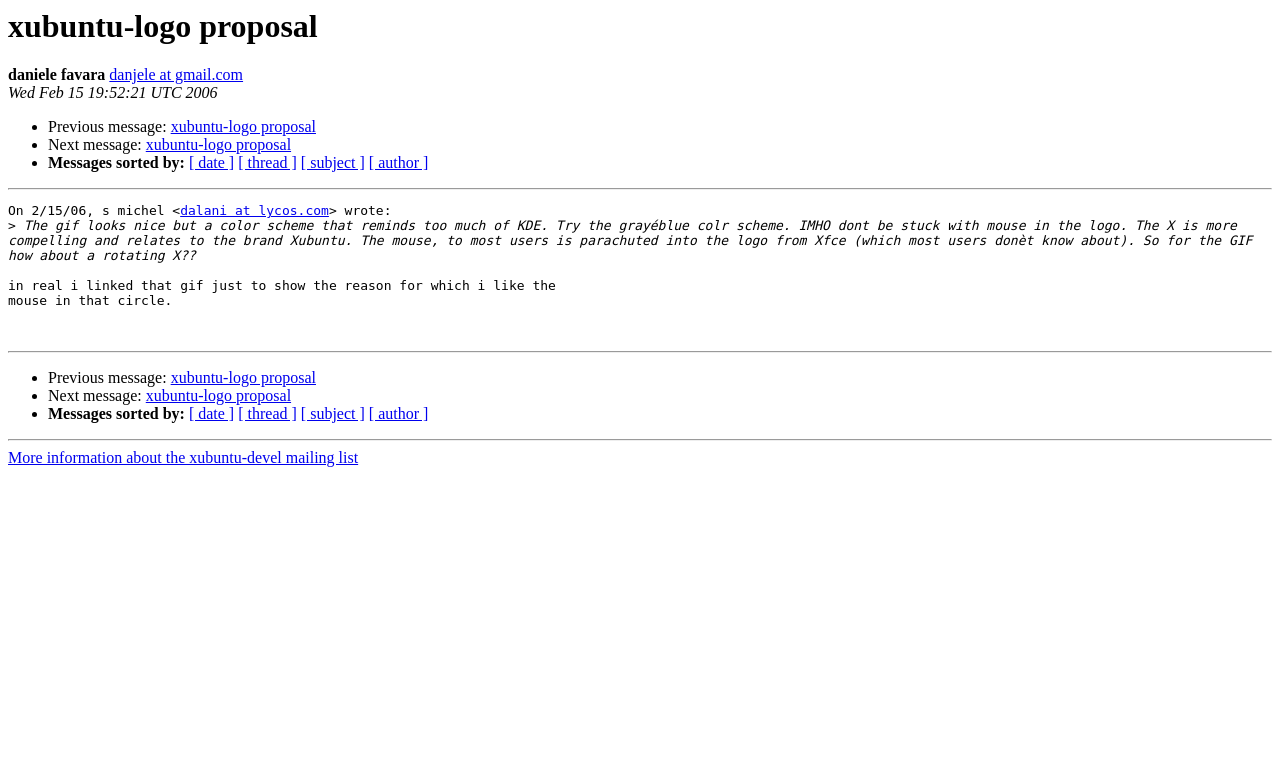Identify the bounding box coordinates for the element you need to click to achieve the following task: "View next message". Provide the bounding box coordinates as four float numbers between 0 and 1, in the form [left, top, right, bottom].

[0.114, 0.503, 0.227, 0.525]